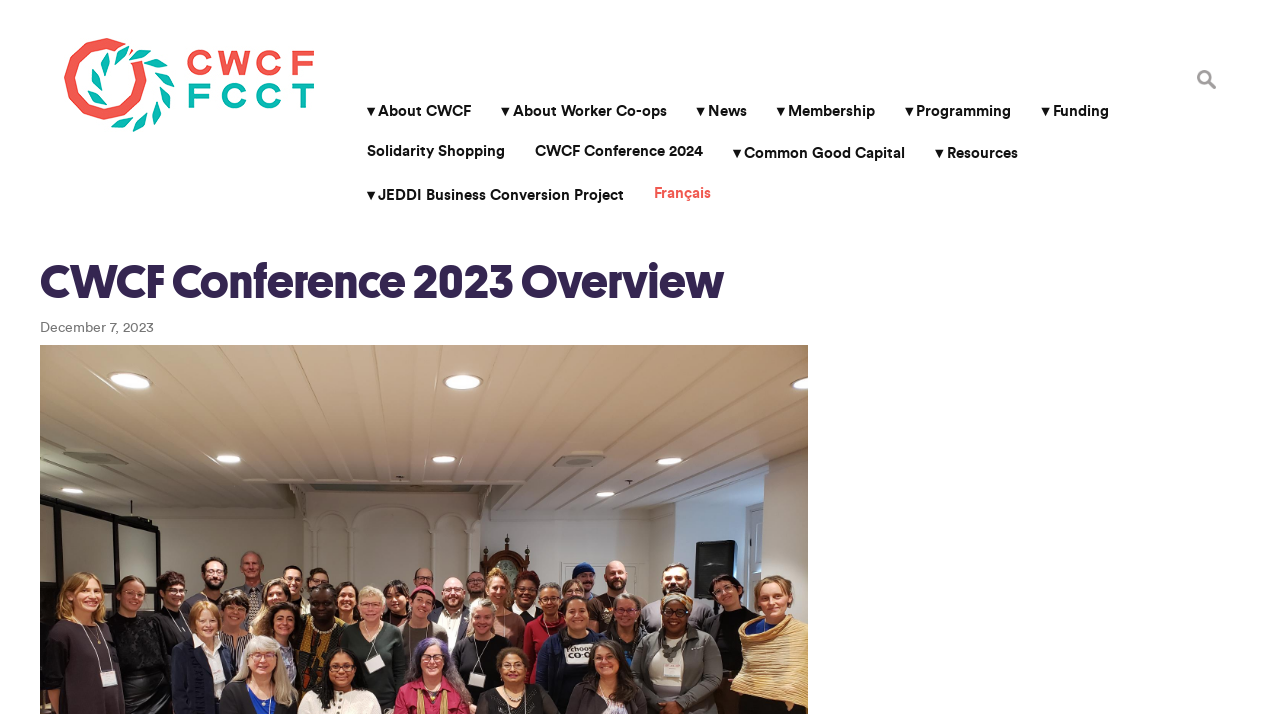Please predict the bounding box coordinates of the element's region where a click is necessary to complete the following instruction: "Read about CWCF Conference 2023 Overview". The coordinates should be represented by four float numbers between 0 and 1, i.e., [left, top, right, bottom].

[0.031, 0.357, 0.631, 0.432]